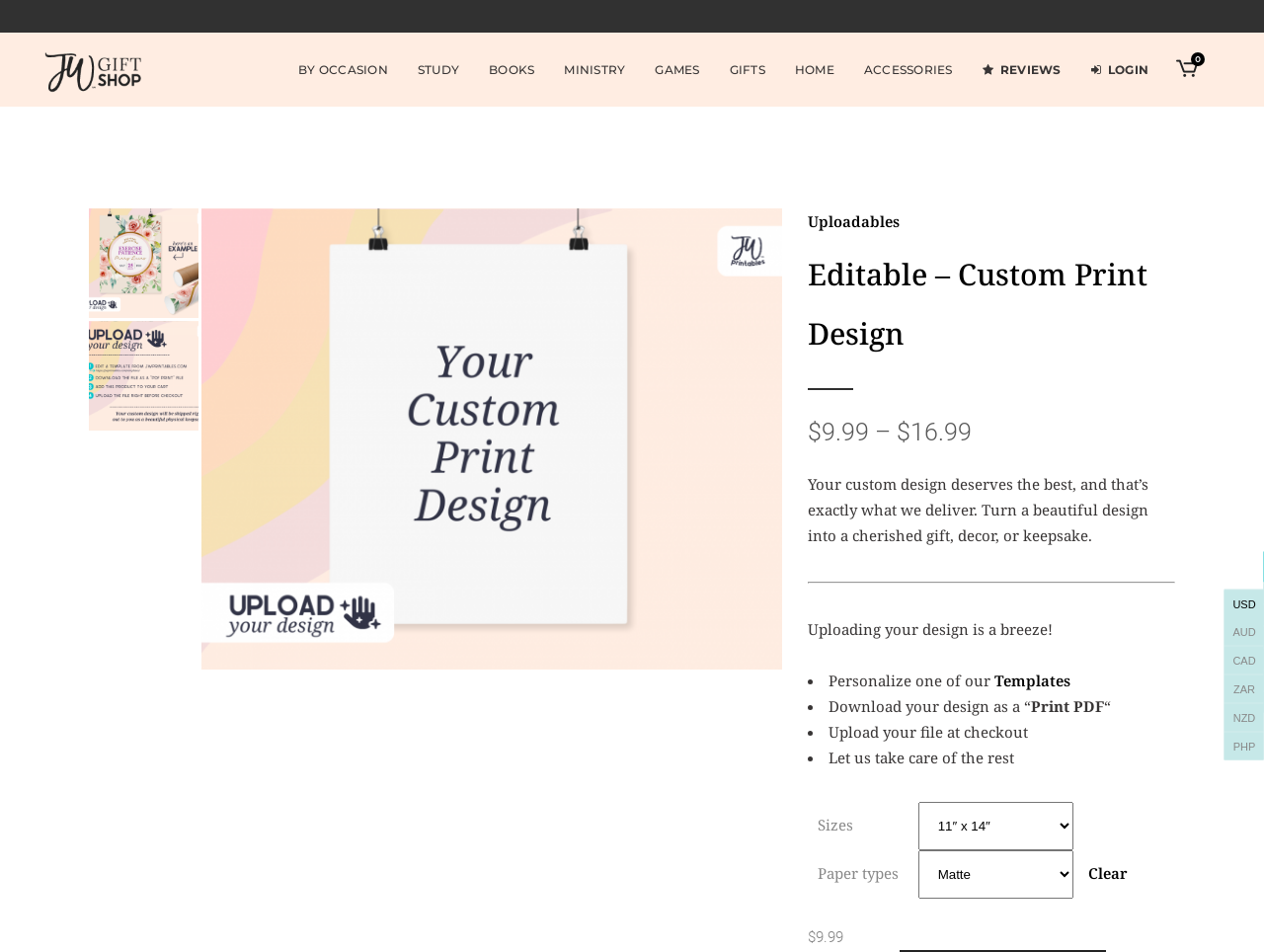Provide the bounding box coordinates in the format (top-left x, top-left y, bottom-right x, bottom-right y). All values are floating point numbers between 0 and 1. Determine the bounding box coordinate of the UI element described as: Books

[0.375, 0.034, 0.435, 0.112]